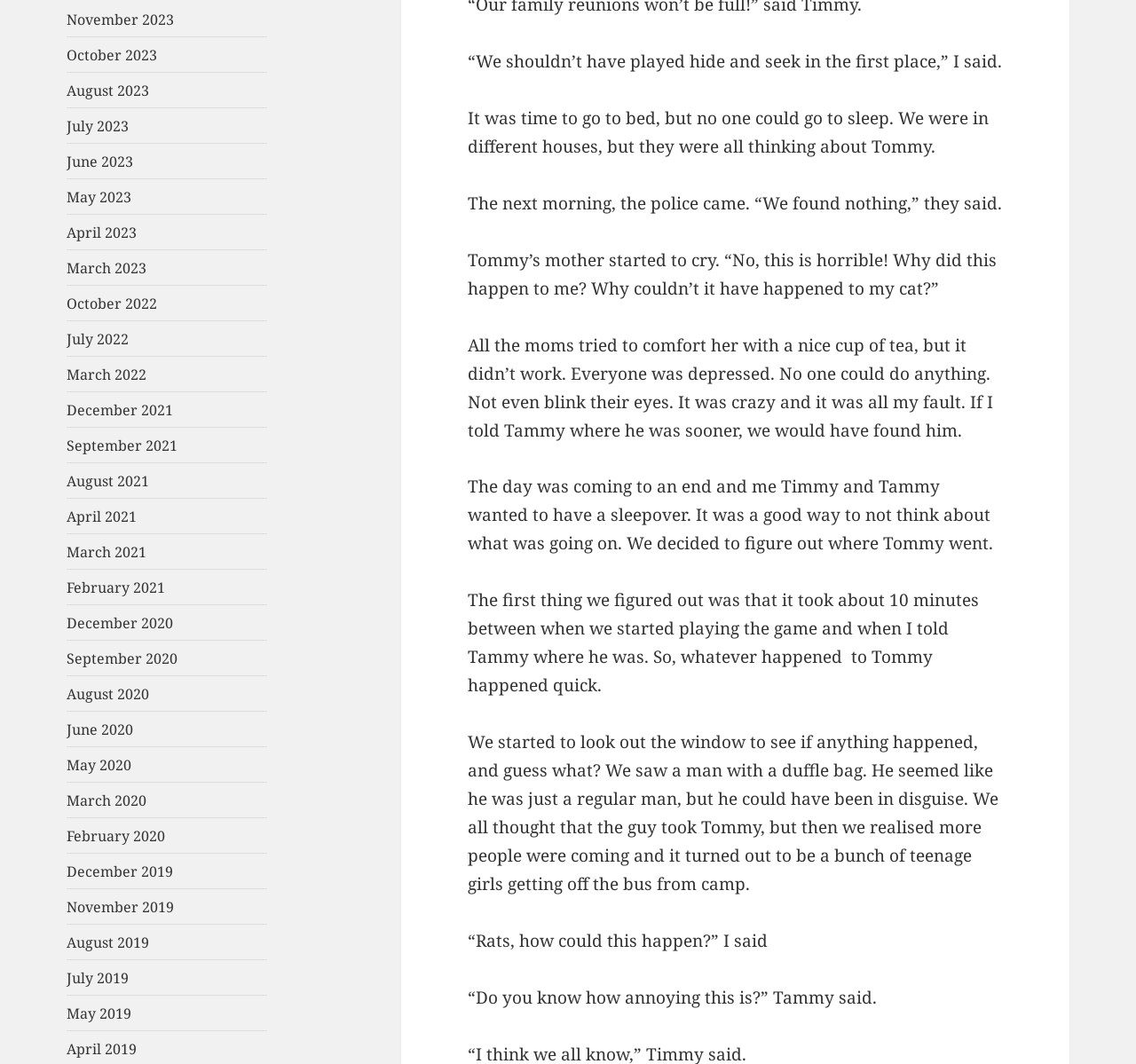What did the kids see when they looked out the window?
Using the information from the image, provide a comprehensive answer to the question.

When the kids looked out the window, they saw a man with a duffle bag, which initially led them to suspect that he might have taken Tommy. However, it was later revealed that the man was not involved in Tommy's disappearance.